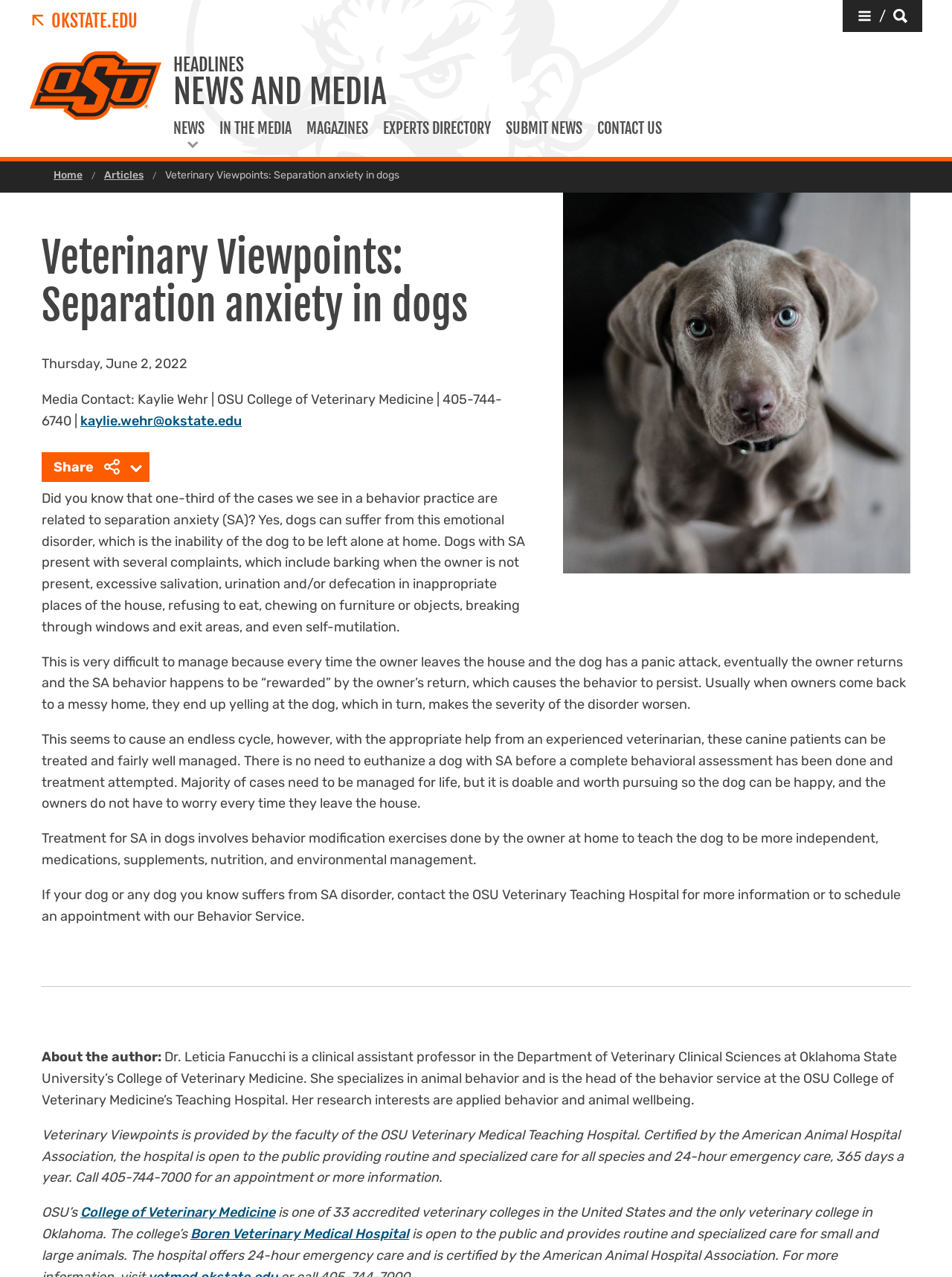Using the given element description, provide the bounding box coordinates (top-left x, top-left y, bottom-right x, bottom-right y) for the corresponding UI element in the screenshot: Privacy Policy

None